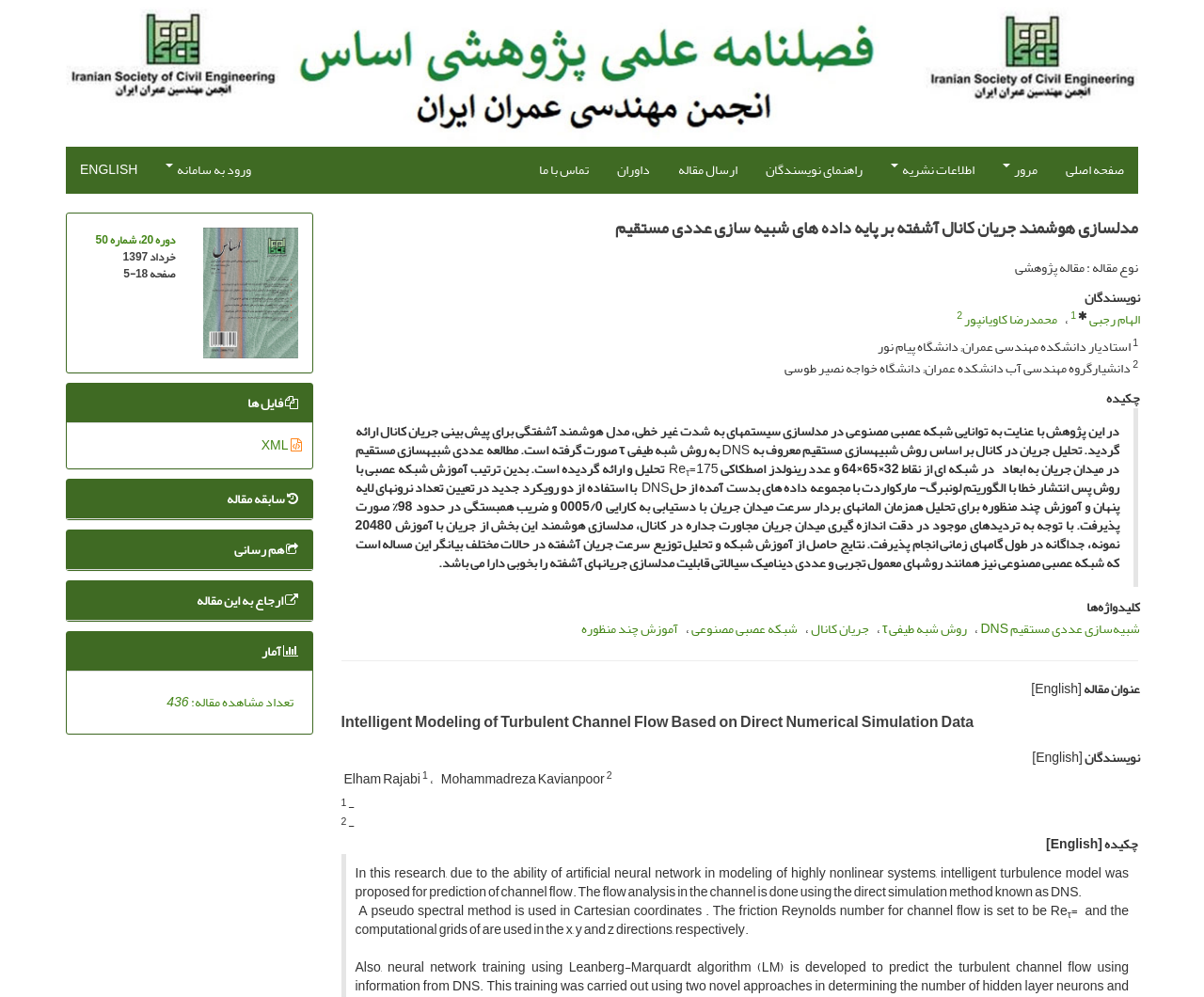Identify the bounding box coordinates of the clickable region necessary to fulfill the following instruction: "view authors". The bounding box coordinates should be four float numbers between 0 and 1, i.e., [left, top, right, bottom].

[0.901, 0.286, 0.947, 0.311]